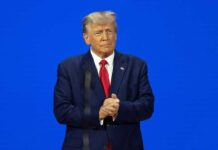Explain the contents of the image with as much detail as possible.

This image features a prominent figure standing on a stage with a striking blue backdrop, dressed in a dark suit complemented by a bright red tie. The individual appears to be acknowledging an audience, possibly after delivering a speech or during a significant public appearance. The expression suggests a moment of contemplation or readiness to engage with the crowd. The context of the moment may relate to political themes, considering its association with related articles discussing demonstrations and political support dynamics.